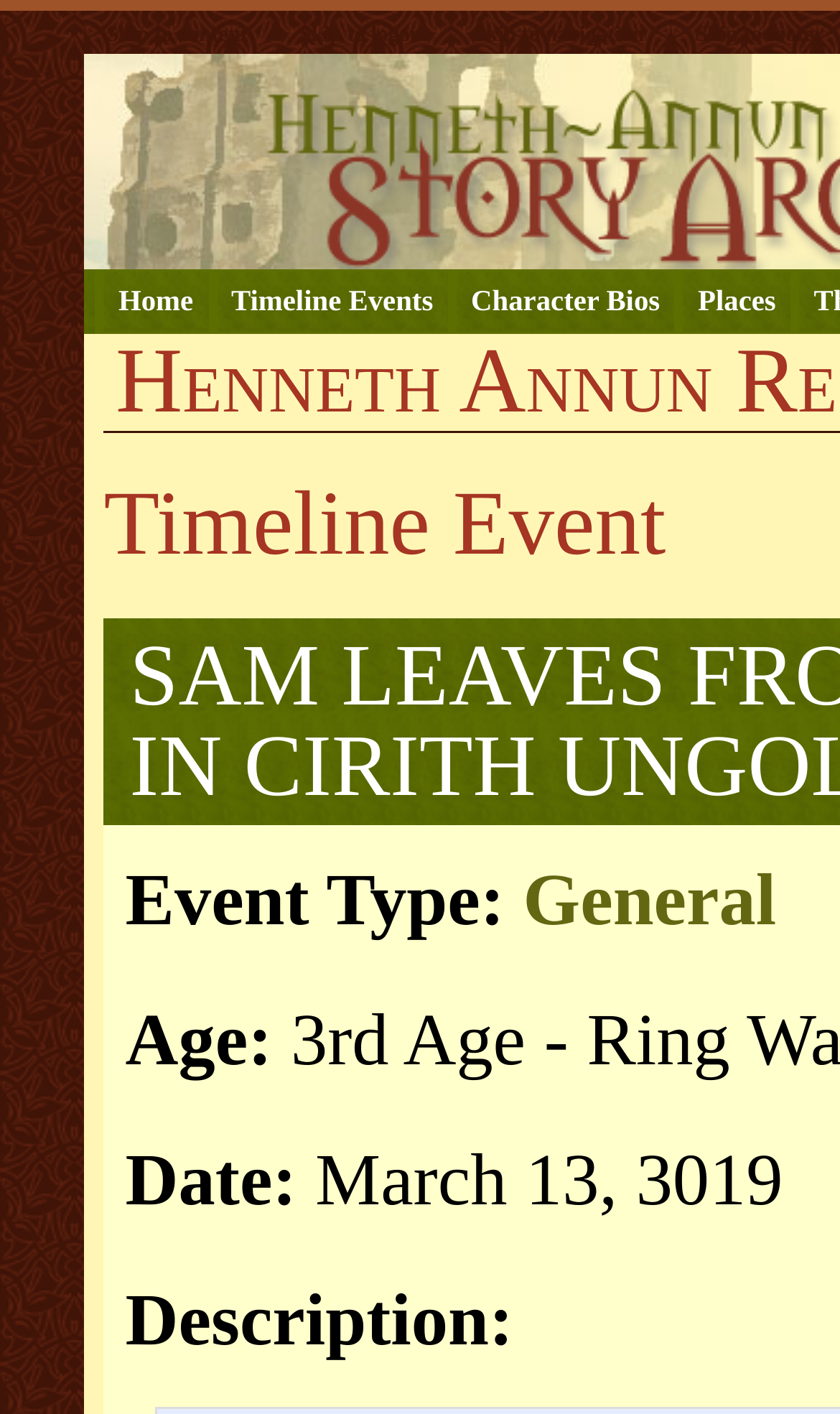Extract the main headline from the webpage and generate its text.

Henneth Annûn Research Center